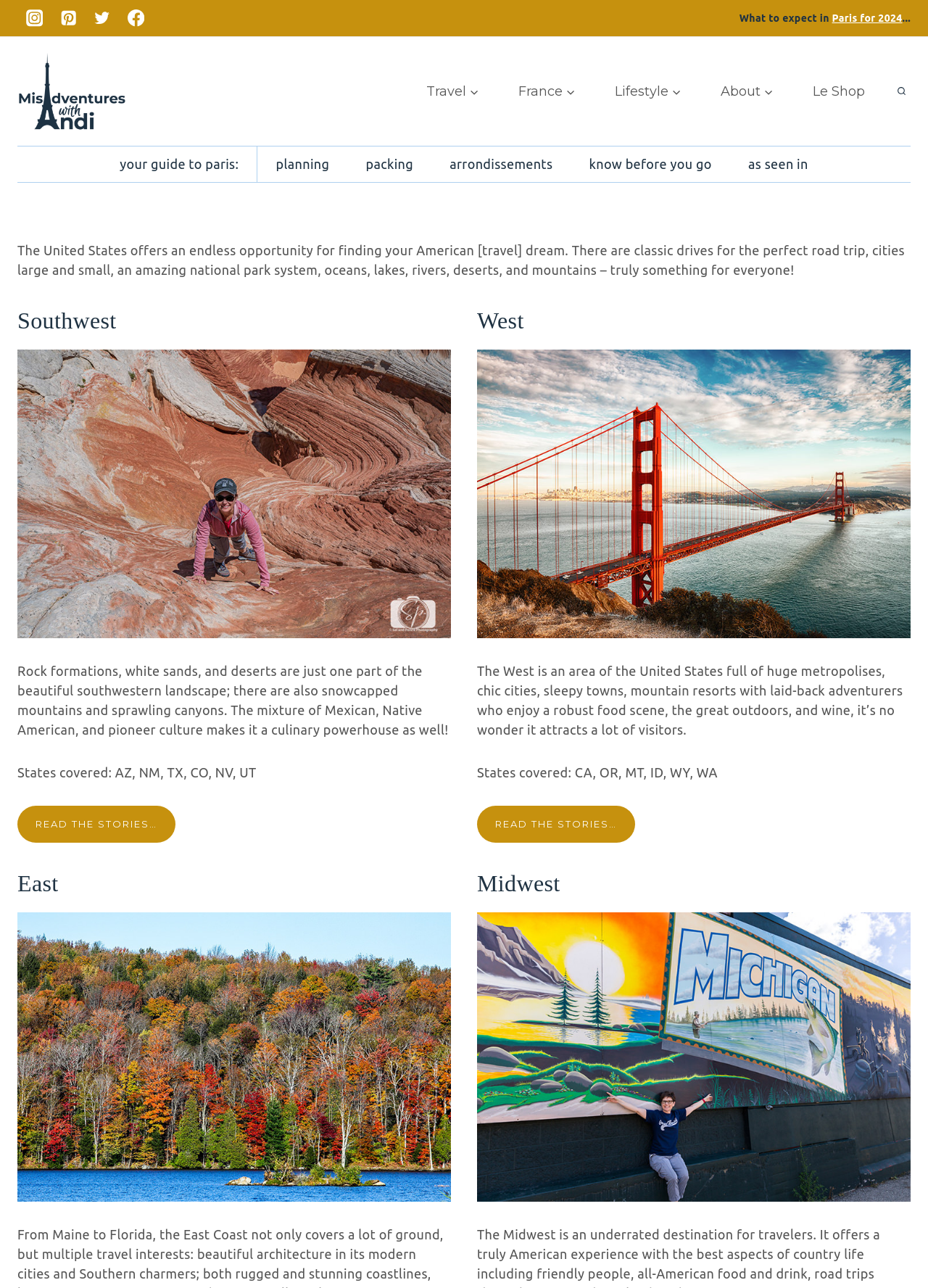Offer a thorough description of the webpage.

This webpage is about traveling in the United States, with a focus on exploring different regions. At the top, there are social media links to Instagram, Pinterest, Twitter, and Facebook, each accompanied by an image. Below these links, there is a logo for "Misadventures with Andi" and a primary navigation menu with links to "Travel", "France", "Lifestyle", "About", and "Le Shop".

On the left side, there is a secondary navigation menu with links to "your guide to paris:", "planning", "packing", "arrondissements", "know before you go", and "as seen in". Below this menu, there is a descriptive text about the United States offering endless opportunities for travel, with mentions of classic drives, cities, national parks, oceans, lakes, rivers, deserts, and mountains.

The main content of the webpage is divided into four sections, each representing a region of the United States: Southwest, West, East, and Midwest. Each section has a heading, a figure with an image, and descriptive text about the region. The Southwest section features an image of Andi climbing rock in White Pocket, Arizona, and describes the region's beautiful landscape and cultural diversity. The West section features an image of the Golden Gate Bridge in San Francisco and describes the region's metropolises, chic cities, and outdoor activities. The East section features an image of foliage colors with a lake and blue sky, and describes the region's natural beauty. The Midwest section features an image of a Michigan mural in Grand Rapids and describes the region's charm.

Throughout the webpage, there are links to "READ THE STORIES…" that likely lead to more in-depth articles or travel guides for each region. At the bottom right, there is a button to "View Search Form" and another button to "Scroll to top".